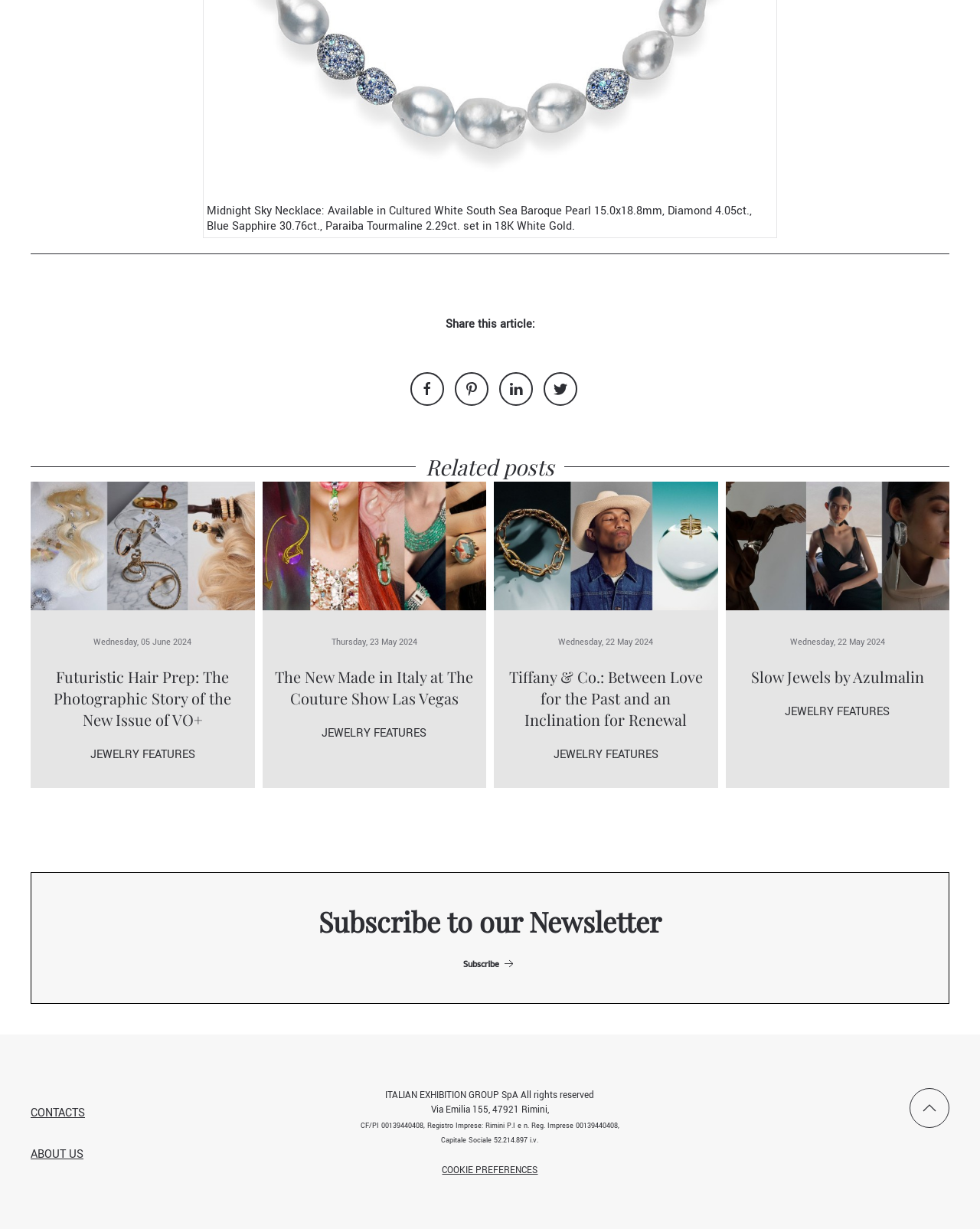Determine the bounding box coordinates of the region I should click to achieve the following instruction: "Subscribe to our Newsletter". Ensure the bounding box coordinates are four float numbers between 0 and 1, i.e., [left, top, right, bottom].

[0.473, 0.777, 0.527, 0.791]